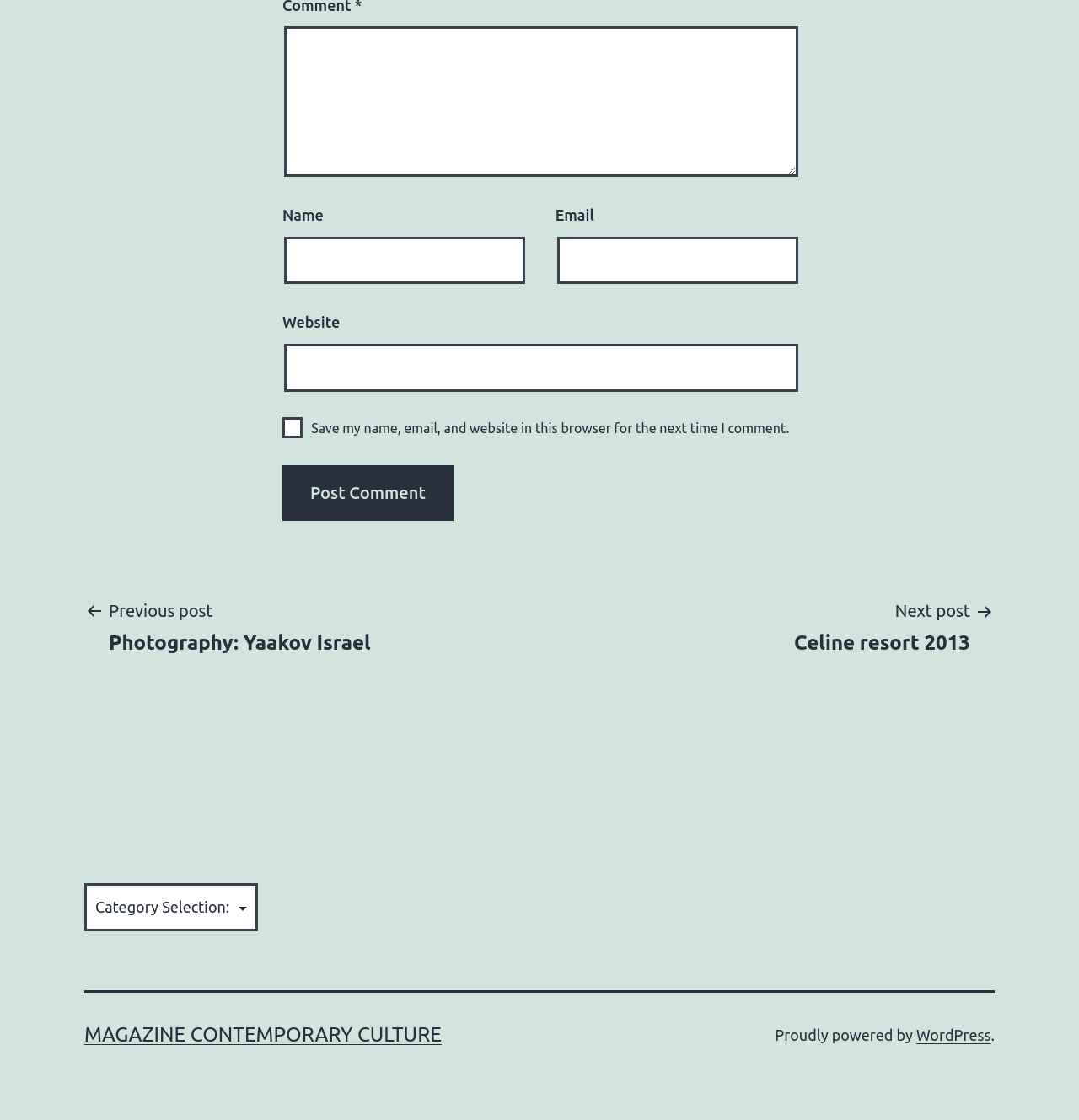How many elements are there in the root element?
Please interpret the details in the image and answer the question thoroughly.

I counted the number of elements in the root element, which are the comment section elements, post navigation section elements, and footer elements, and found that there are 11 elements.